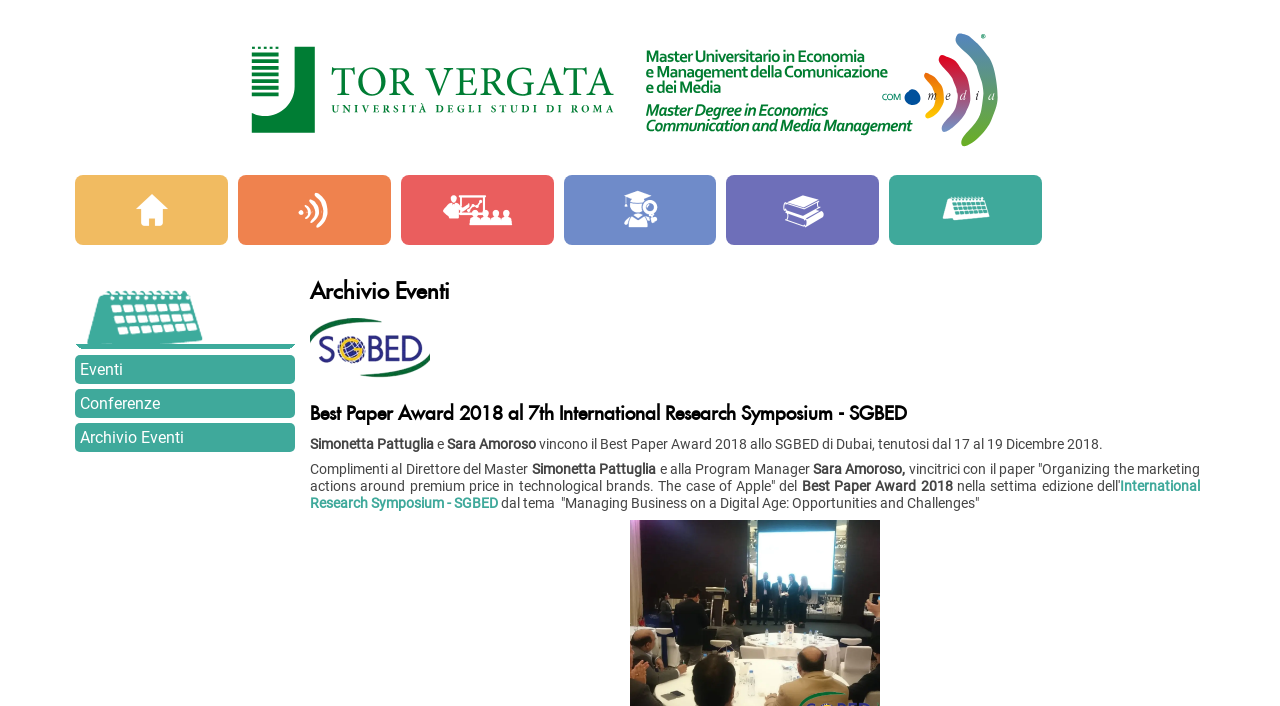Refer to the image and provide an in-depth answer to the question: 
What is the theme of the International Research Symposium?

The webpage mentions that the International Research Symposium - SGBED has a theme of 'Managing Business on a Digital Age: Opportunities and Challenges', which is related to the paper presented by Simonetta Pattuglia and Sara Amoroso.